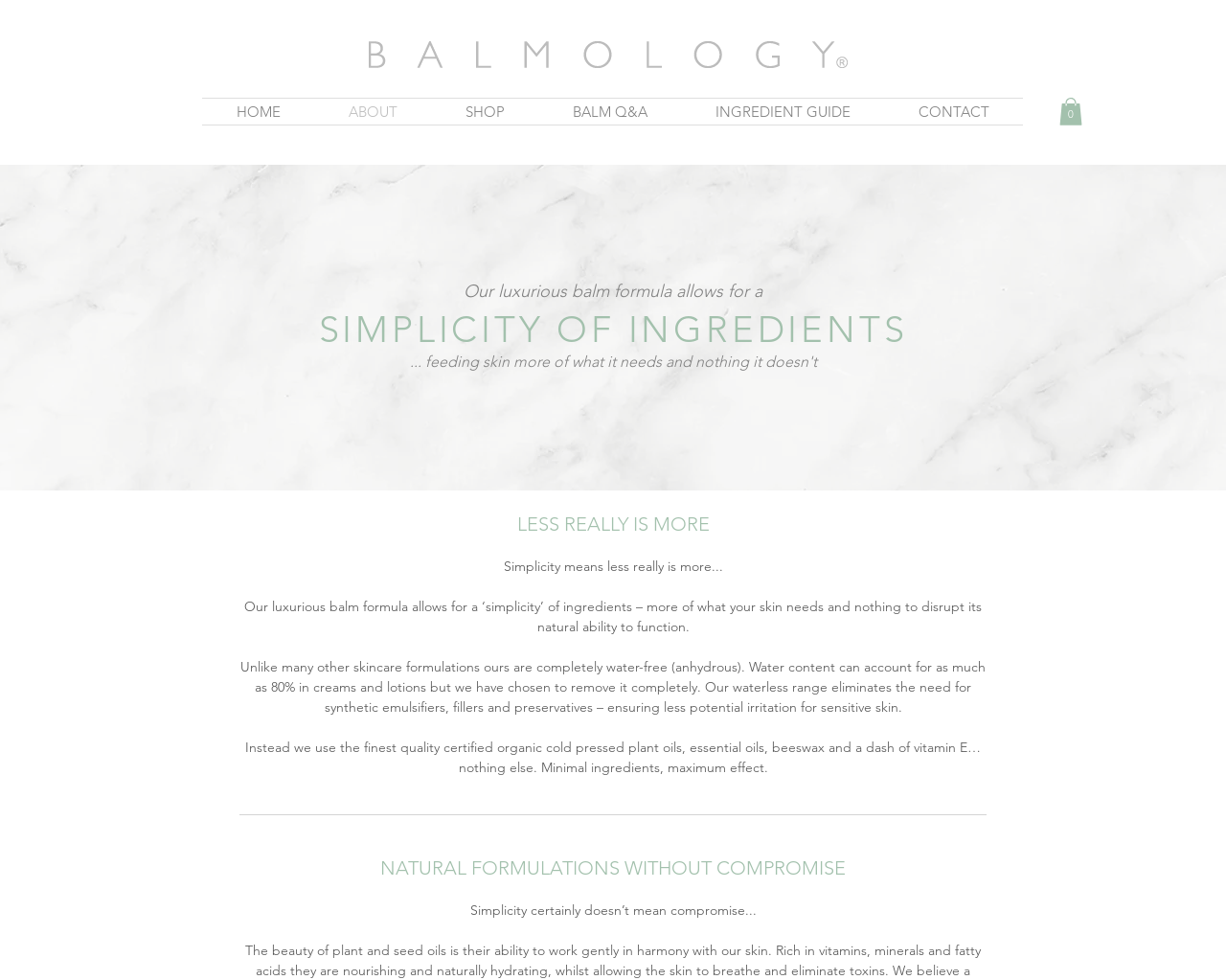Respond to the following query with just one word or a short phrase: 
How many navigation links are available?

6